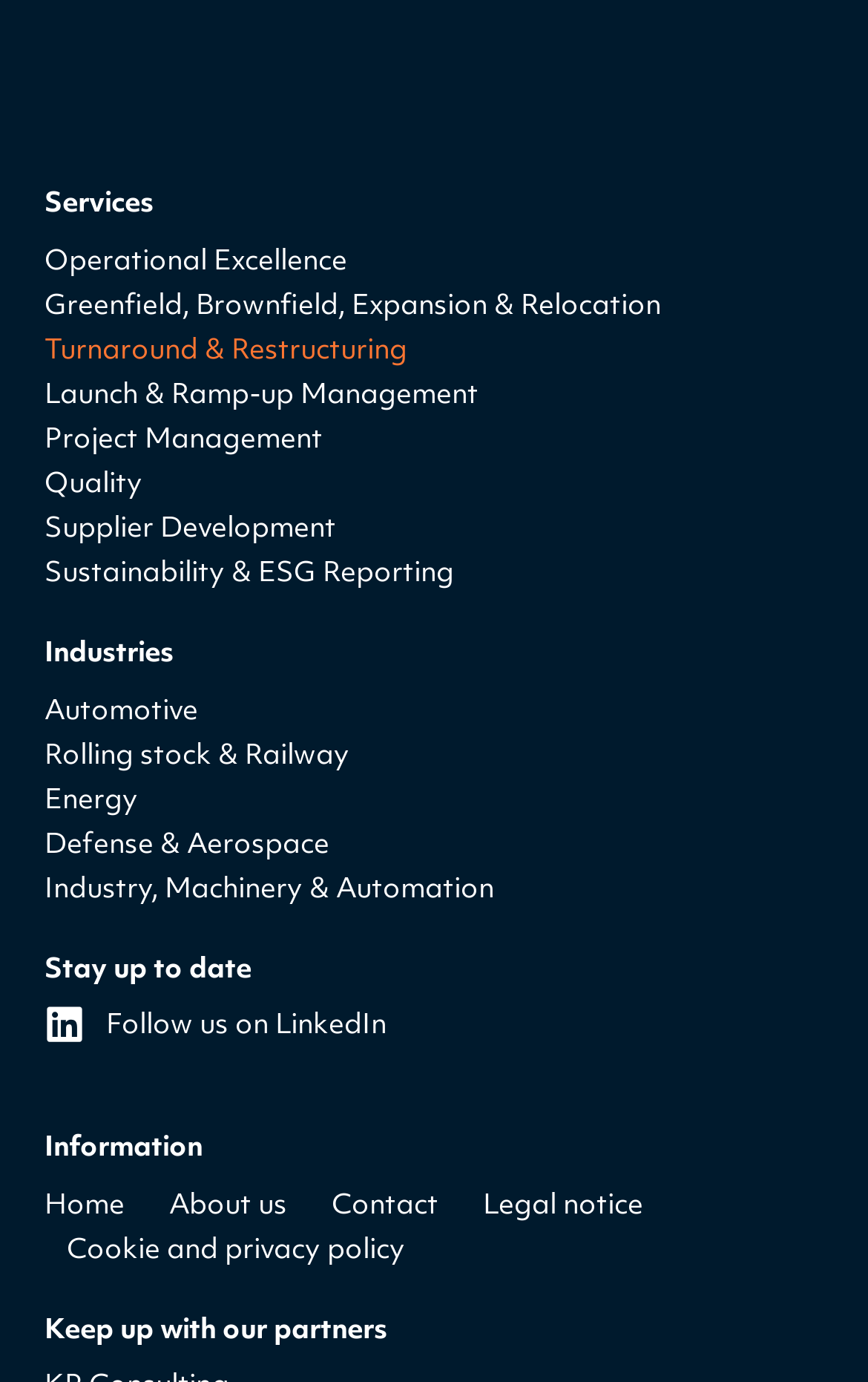What is the second link under 'Stay up to date'?
Based on the content of the image, thoroughly explain and answer the question.

There is only one link under 'Stay up to date', which is 'Follow us on LinkedIn', so there is no second link.